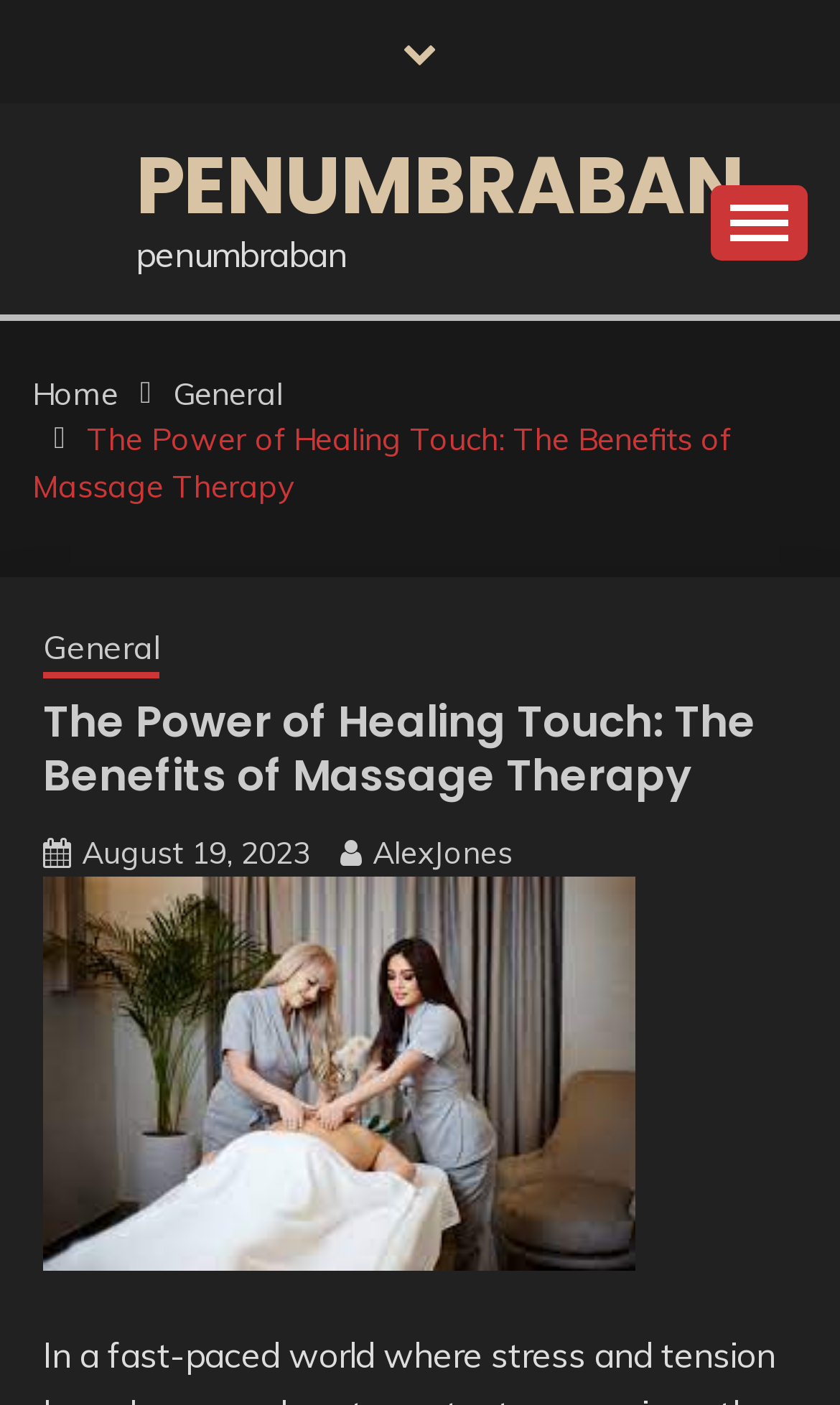Please specify the bounding box coordinates of the clickable section necessary to execute the following command: "Click the PENUMBRABAN link".

[0.162, 0.092, 0.885, 0.172]